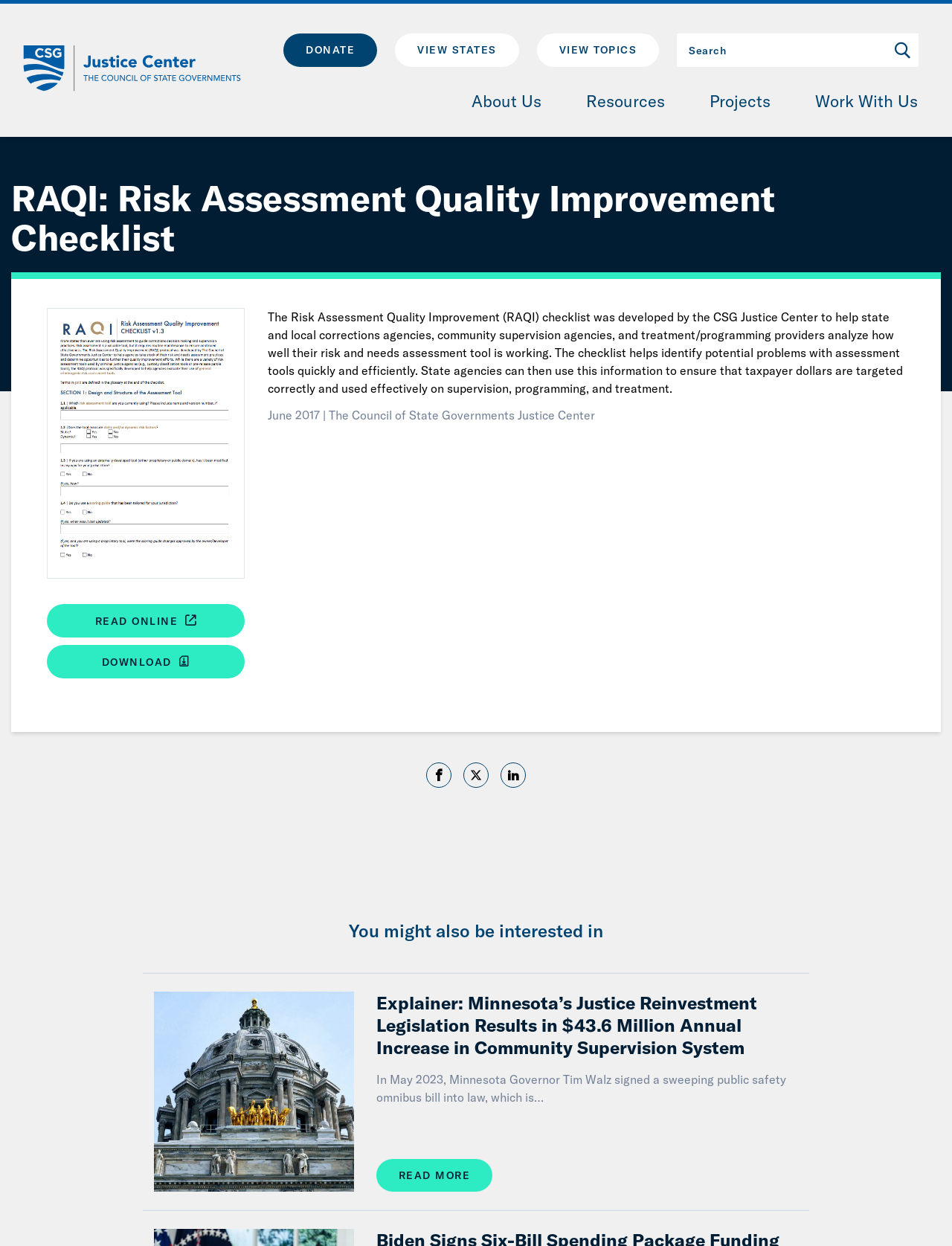Please specify the bounding box coordinates of the element that should be clicked to execute the given instruction: 'Check out MY PHOTOGRAPHY'. Ensure the coordinates are four float numbers between 0 and 1, expressed as [left, top, right, bottom].

None